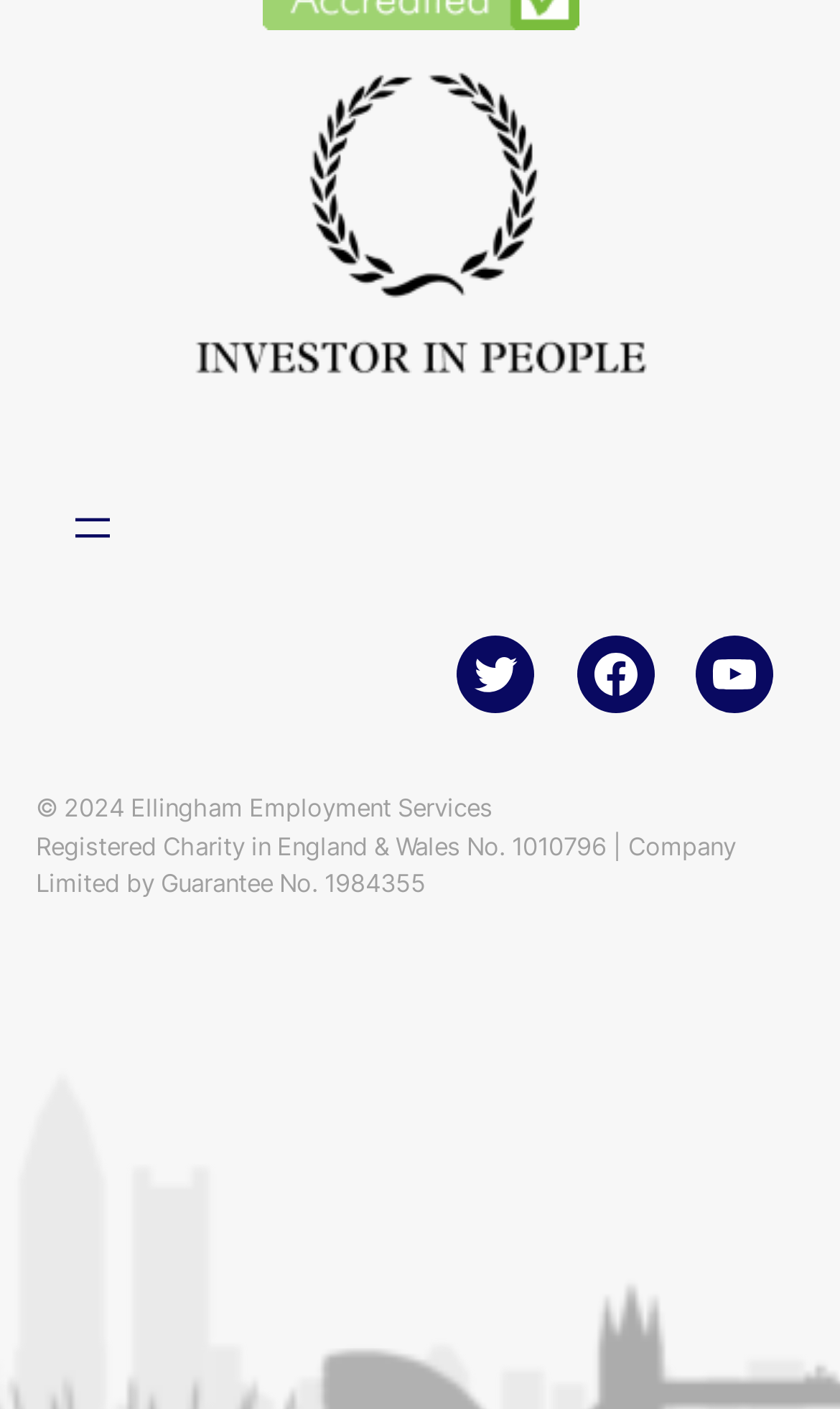What is the charity's registration number in England and Wales?
Please use the visual content to give a single word or phrase answer.

1010796